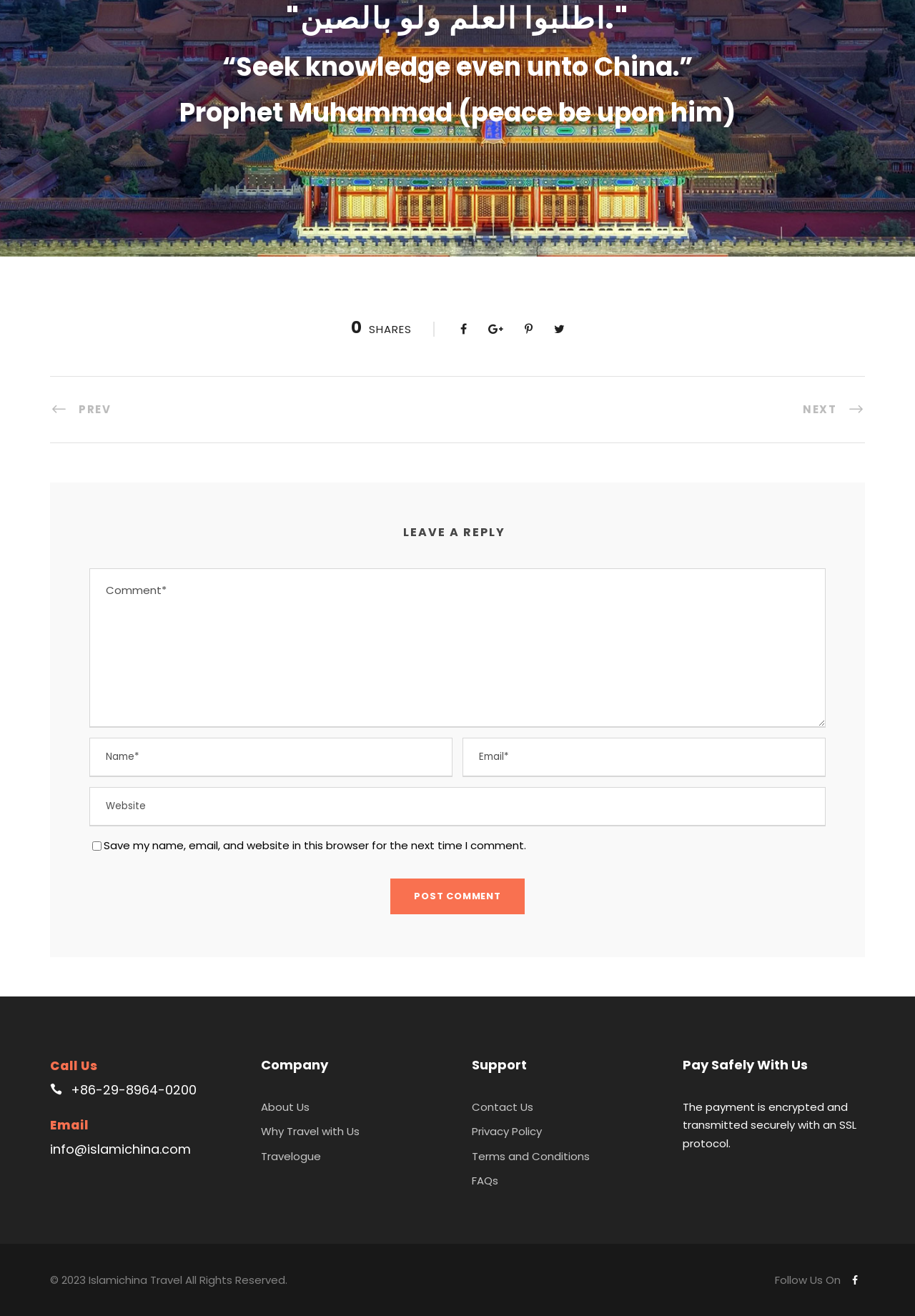Determine the bounding box coordinates of the section I need to click to execute the following instruction: "Search for something on the site". Provide the coordinates as four float numbers between 0 and 1, i.e., [left, top, right, bottom].

None